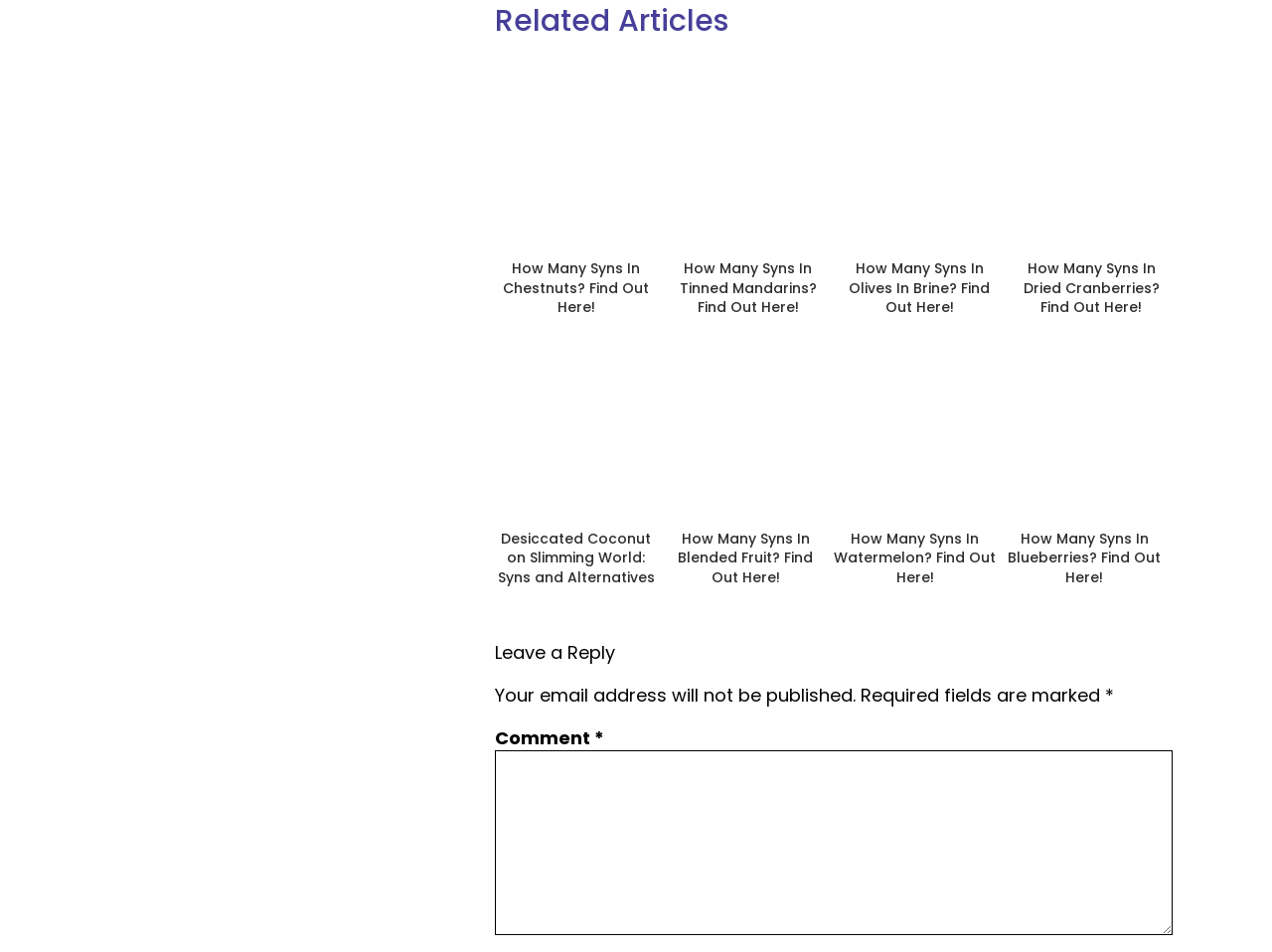What is the topic of the articles on this webpage?
Look at the image and respond to the question as thoroughly as possible.

The links on the webpage all have titles related to Slimming World syns, such as 'How Many Syns In Chestnuts?' and 'Desiccated Coconut on Slimming World: Syns and Alternatives', indicating that the topic of the articles on this webpage is Slimming World syns.